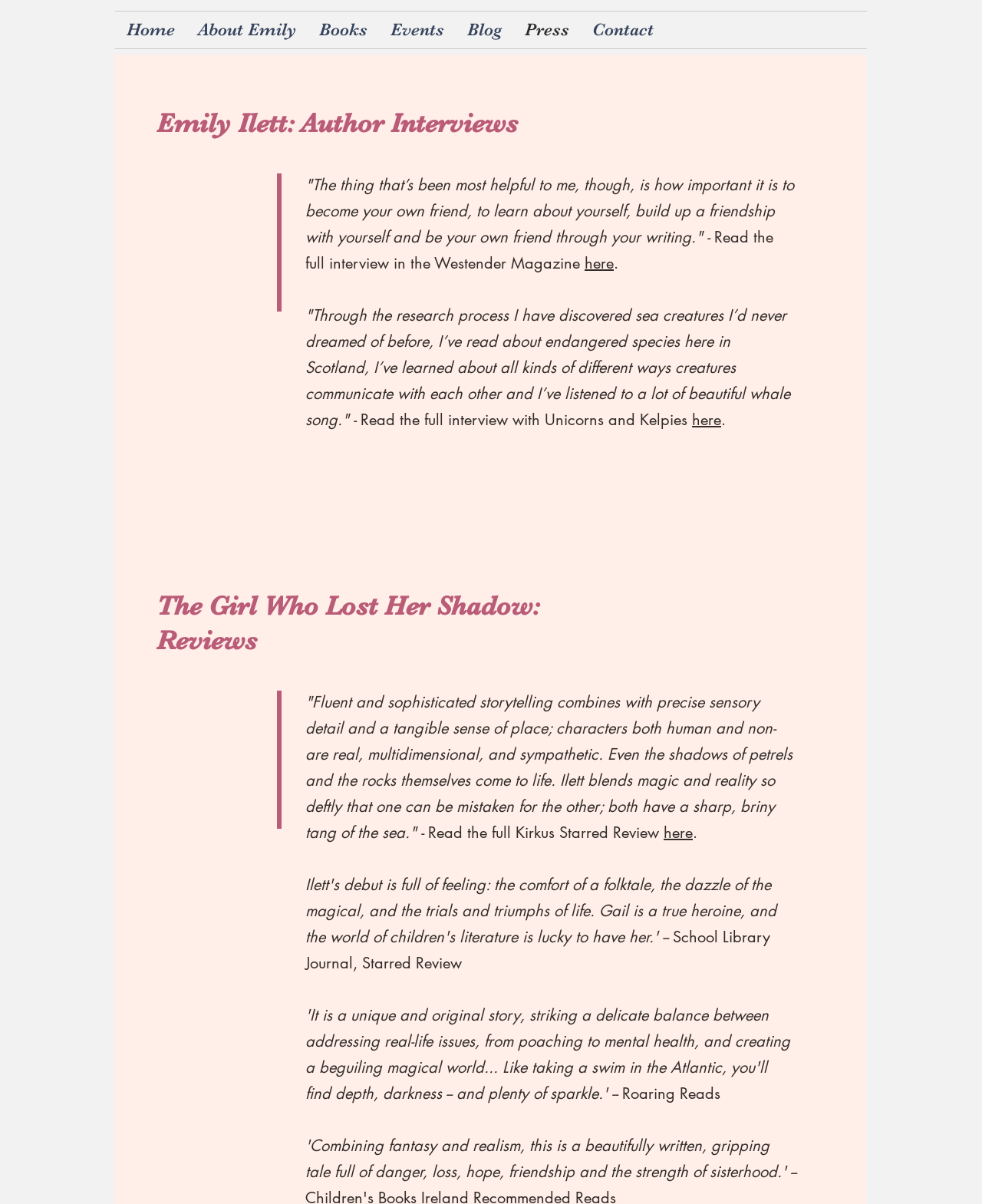Highlight the bounding box coordinates of the region I should click on to meet the following instruction: "Go to the 'Blog' page".

[0.464, 0.01, 0.523, 0.04]